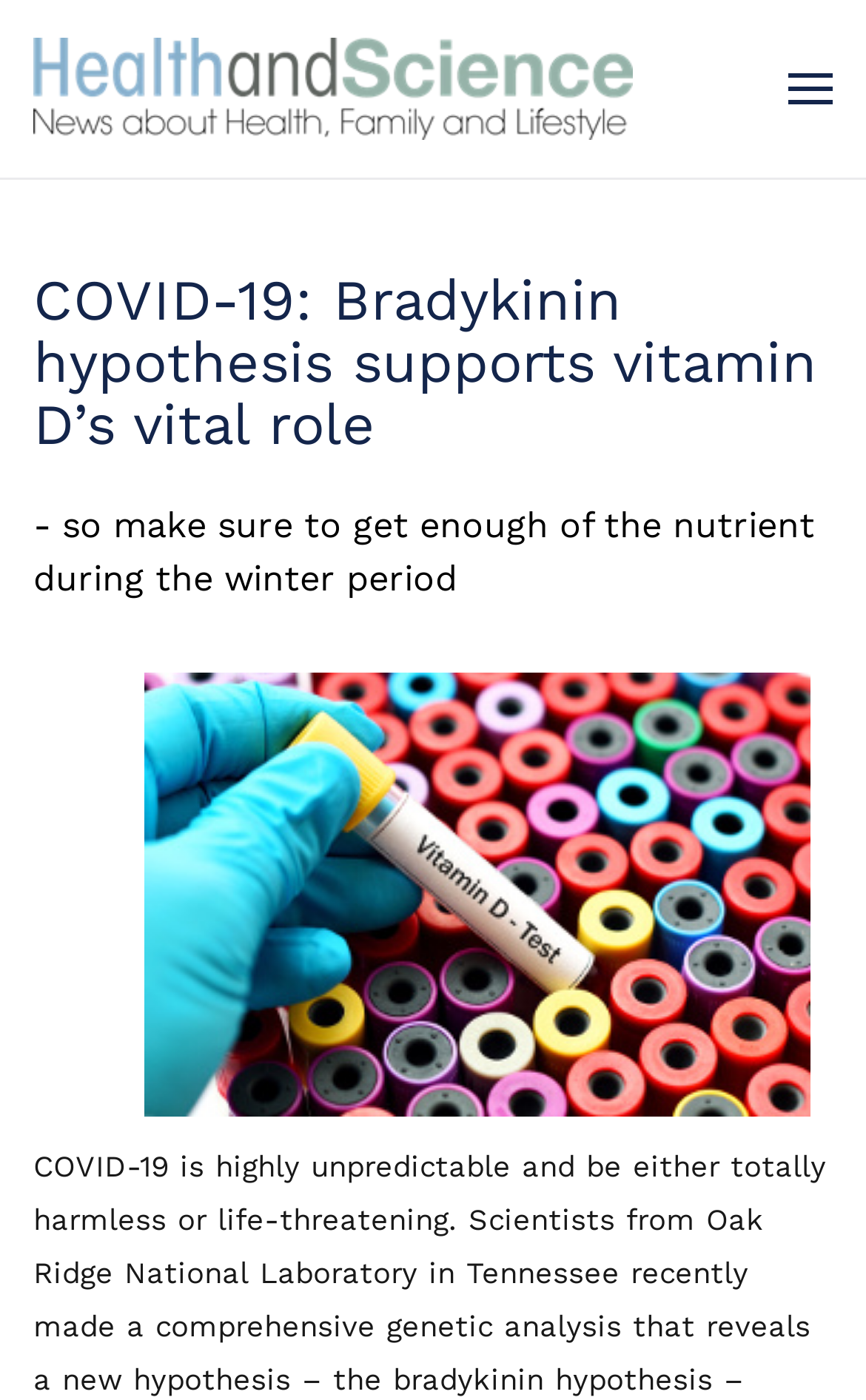Offer an in-depth caption of the entire webpage.

The webpage is about COVID-19, specifically discussing the Bradykinin hypothesis and its relation to vitamin D. At the top left of the page, there is a link to "Skip to main content" and another link to "Back to home". On the top right, there is a button to "Open menu" accompanied by a small image. 

Below these top navigation elements, the main content begins with a heading that repeats the title "COVID-19: Bradykinin hypothesis supports vitamin D’s vital role". This heading is followed by a paragraph of text that advises readers to ensure they get enough vitamin D during the winter period. 

Further down the page, there is a large image related to COVID-19 and the Bradykinin hypothesis, which takes up a significant portion of the page. The image is positioned below the text and heading, and is centered horizontally on the page.